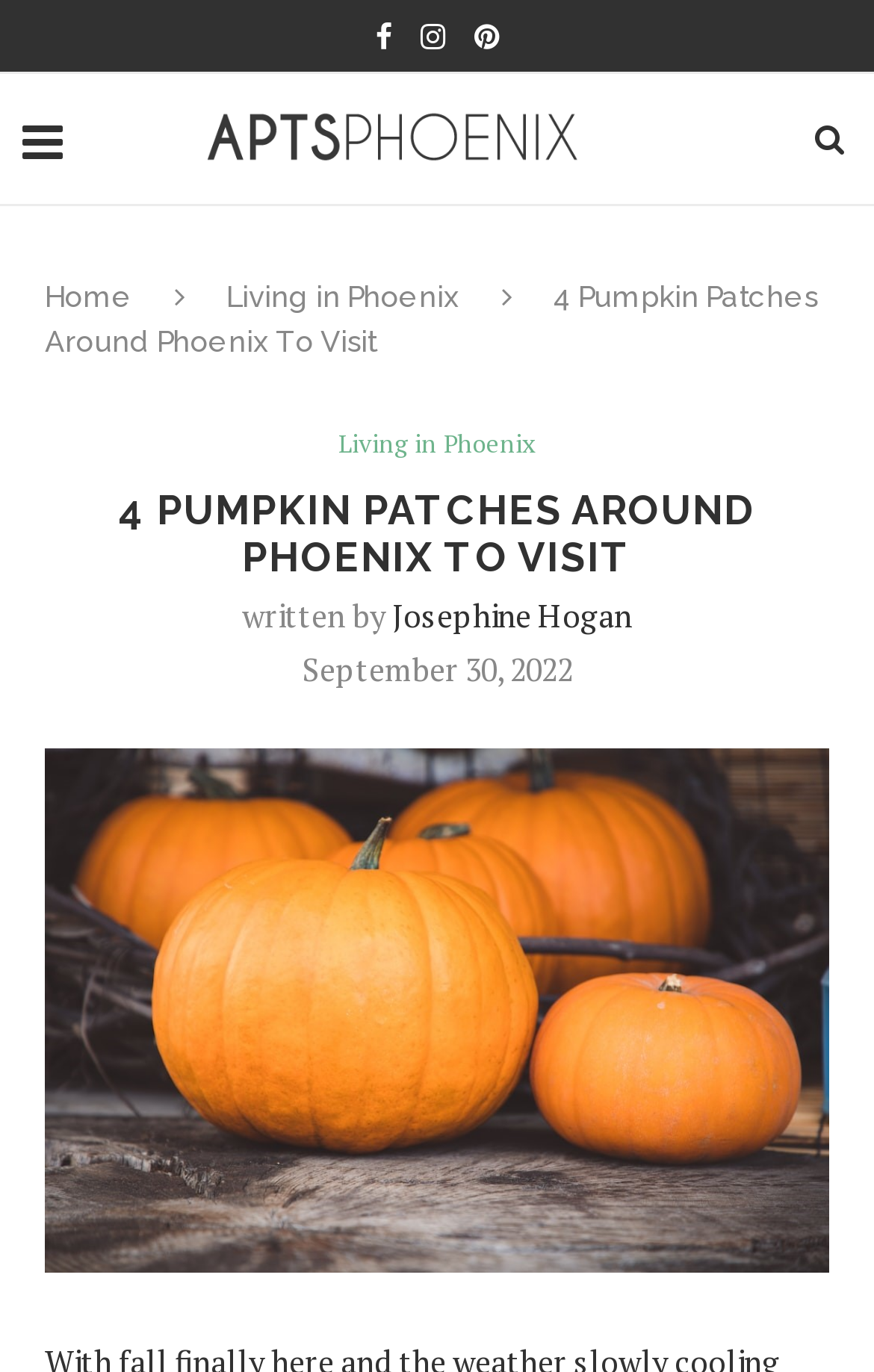Provide a brief response to the question below using one word or phrase:
What is the main topic of the webpage?

Pumpkin patches around Phoenix